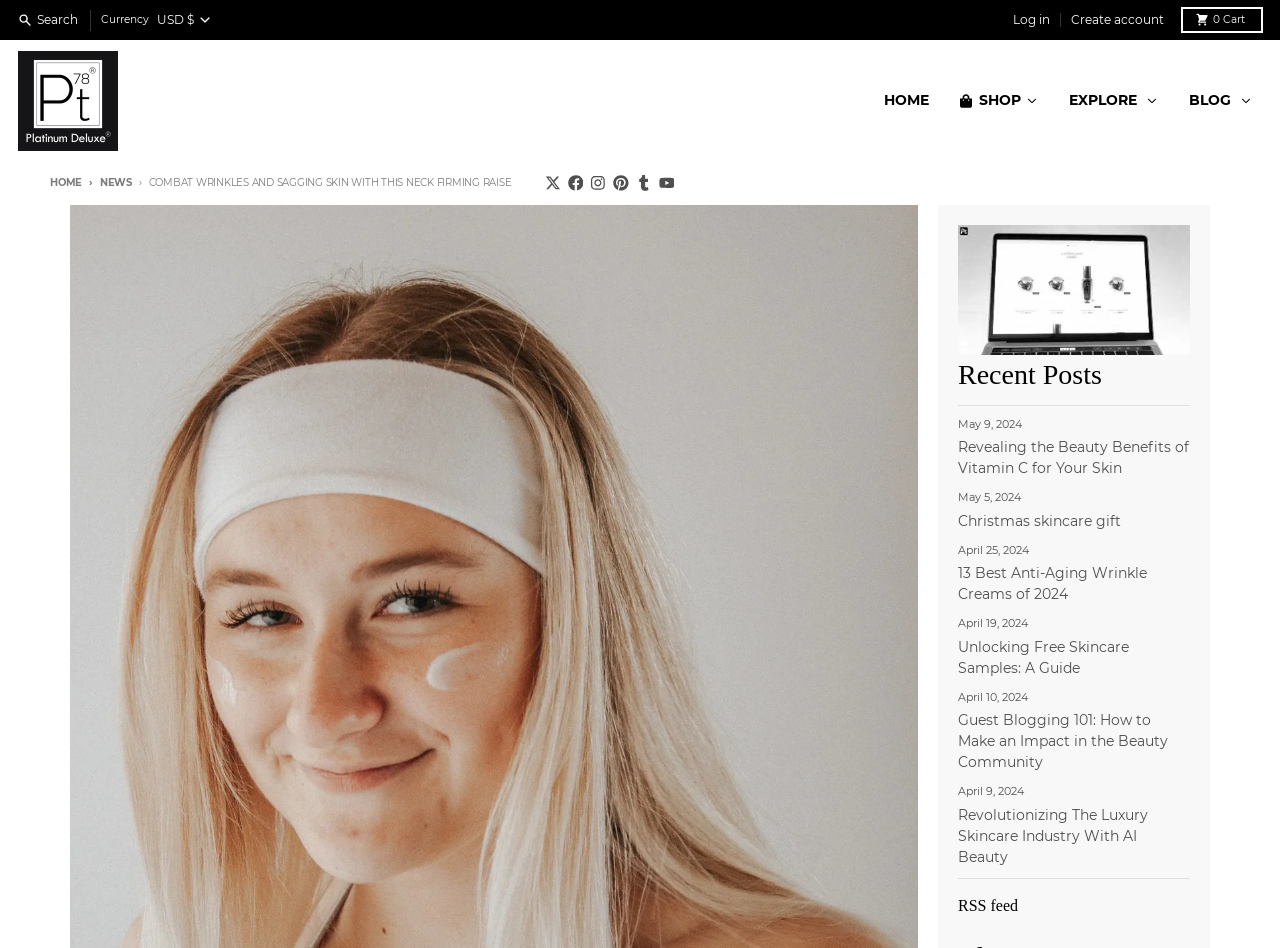Using the webpage screenshot and the element description SHOP, determine the bounding box coordinates. Specify the coordinates in the format (top-left x, top-left y, bottom-right x, bottom-right y) with values ranging from 0 to 1.

[0.742, 0.05, 0.819, 0.162]